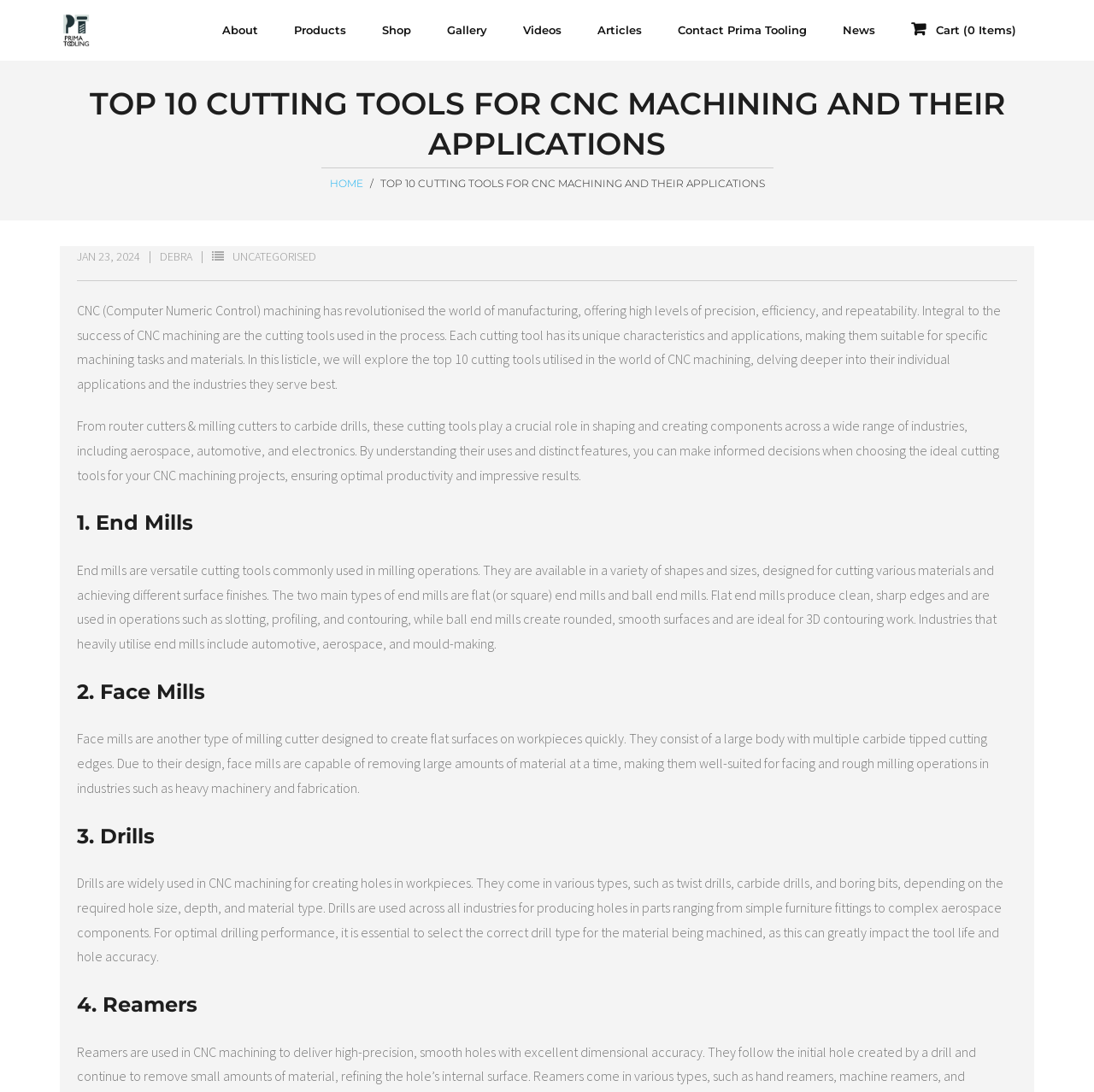What is the purpose of face mills?
Look at the screenshot and respond with a single word or phrase.

Create flat surfaces